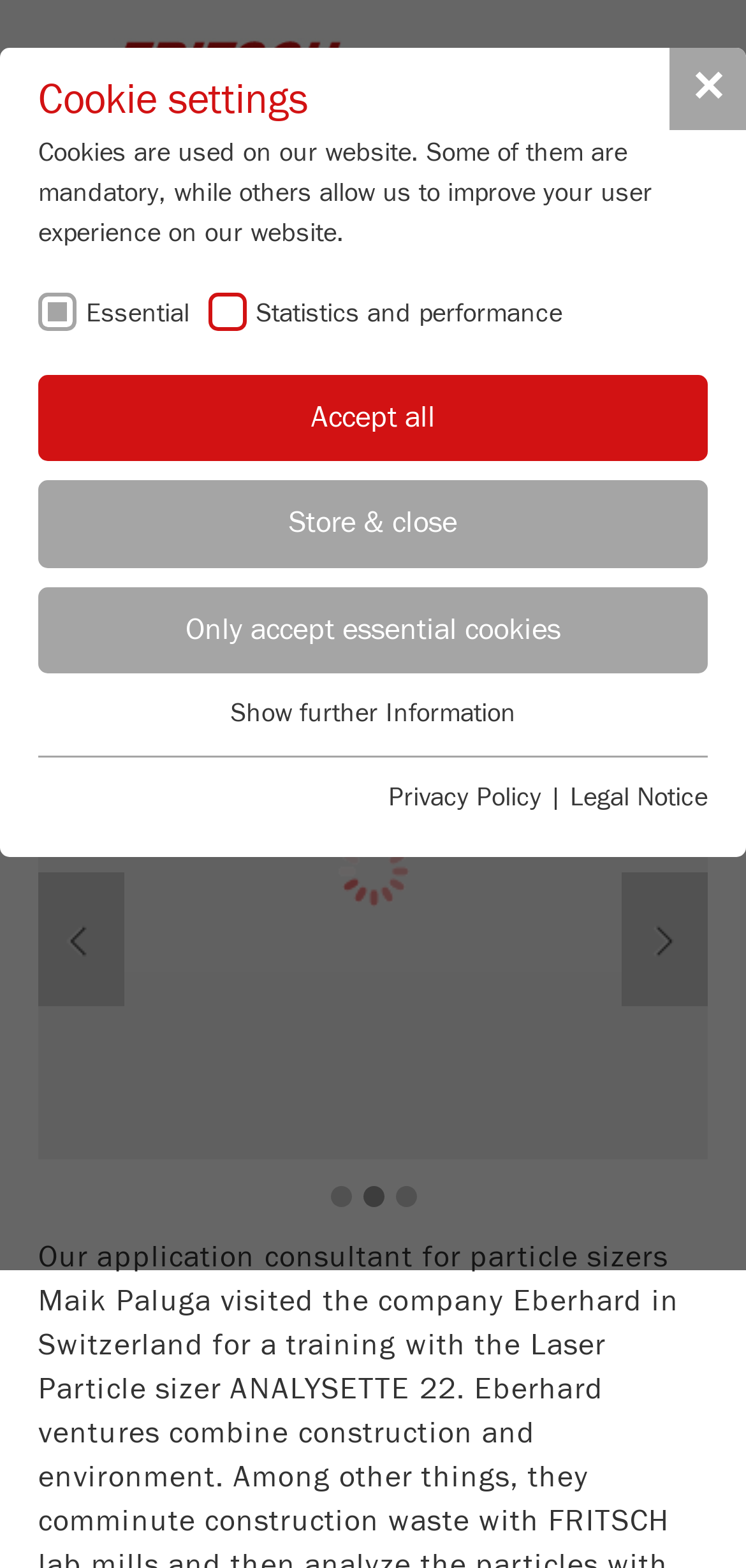Could you highlight the region that needs to be clicked to execute the instruction: "Click the 'Show further Information' link"?

[0.309, 0.446, 0.691, 0.465]